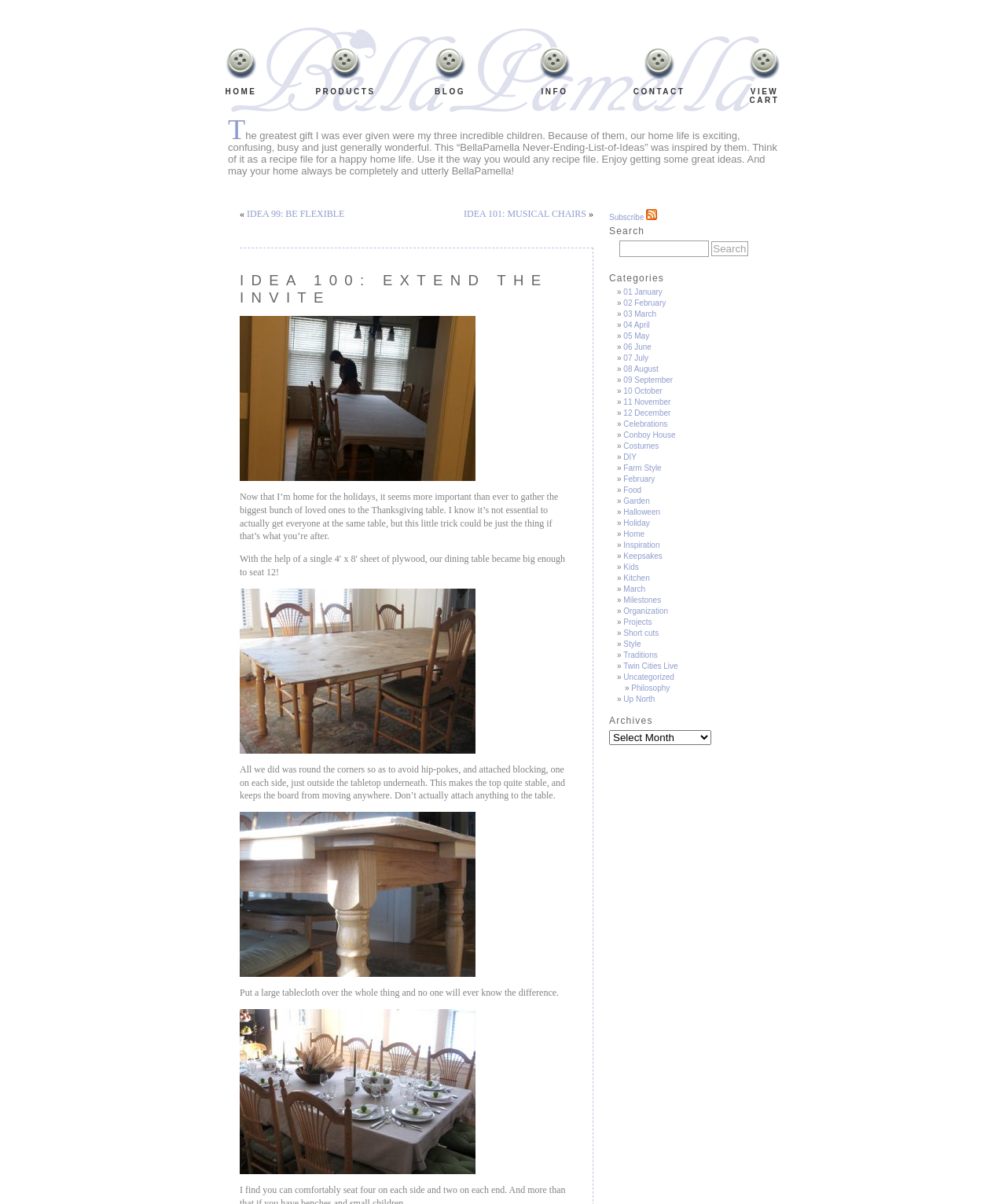Given the element description, predict the bounding box coordinates in the format (top-left x, top-left y, bottom-right x, bottom-right y). Make sure all values are between 0 and 1. Here is the element description: VIEWCART

[0.745, 0.059, 0.775, 0.087]